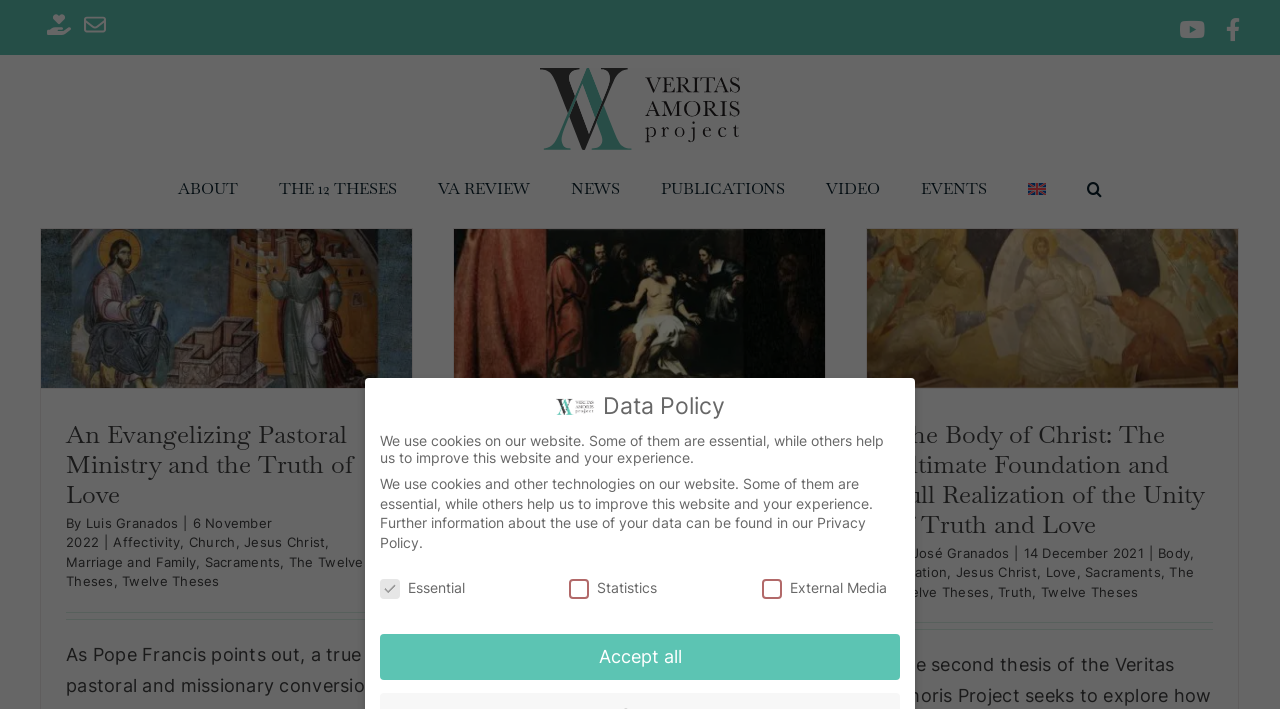Refer to the screenshot and answer the following question in detail:
How many links are in the main menu?

The main menu is located at the top of the webpage and contains links to 'ABOUT', 'THE 12 THESES', 'VA REVIEW', 'NEWS', 'PUBLICATIONS', 'VIDEO', 'EVENTS', and 'English', which totals 8 links.